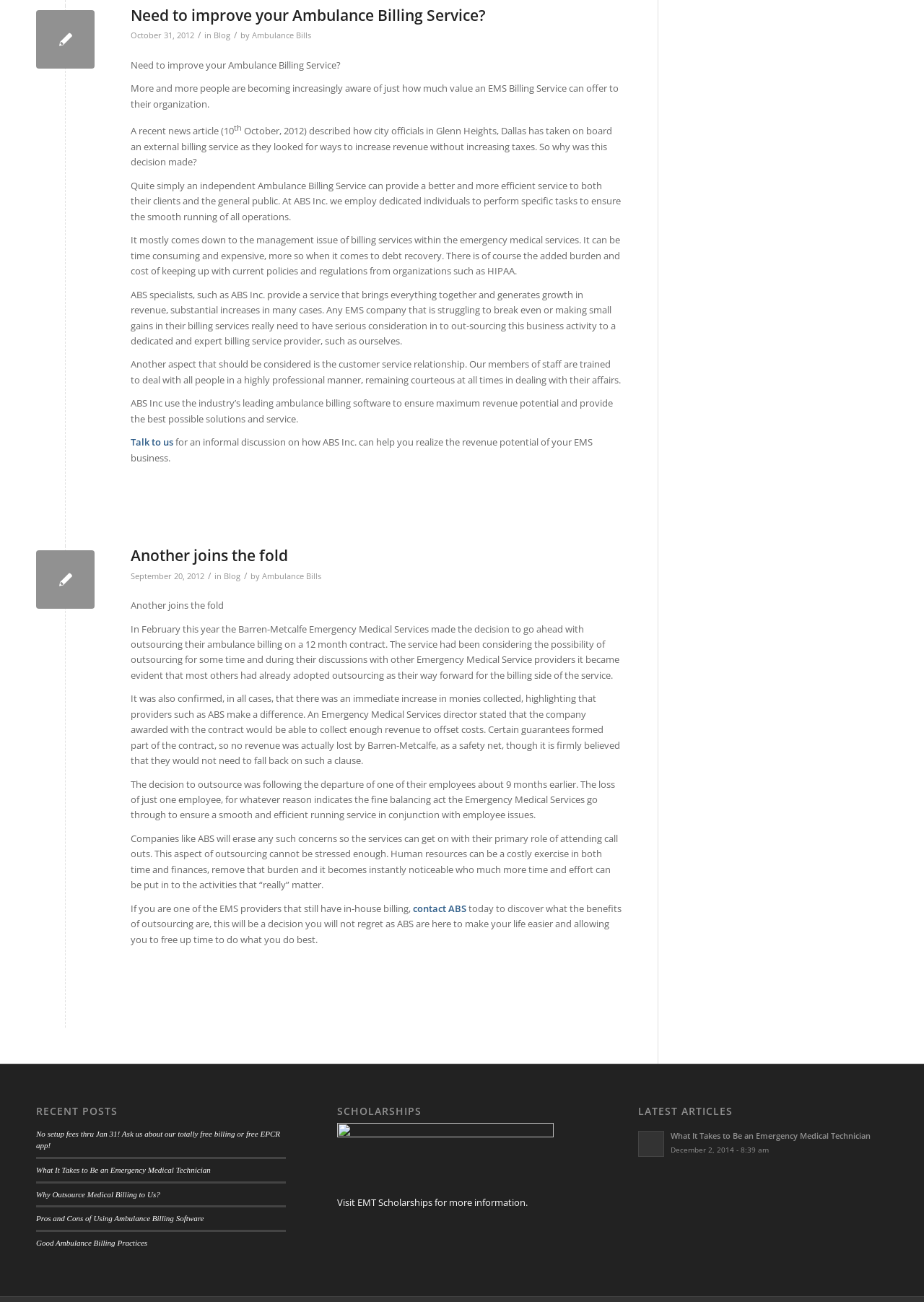Determine the bounding box coordinates of the UI element described by: "Ambulance Bills".

[0.273, 0.024, 0.337, 0.031]